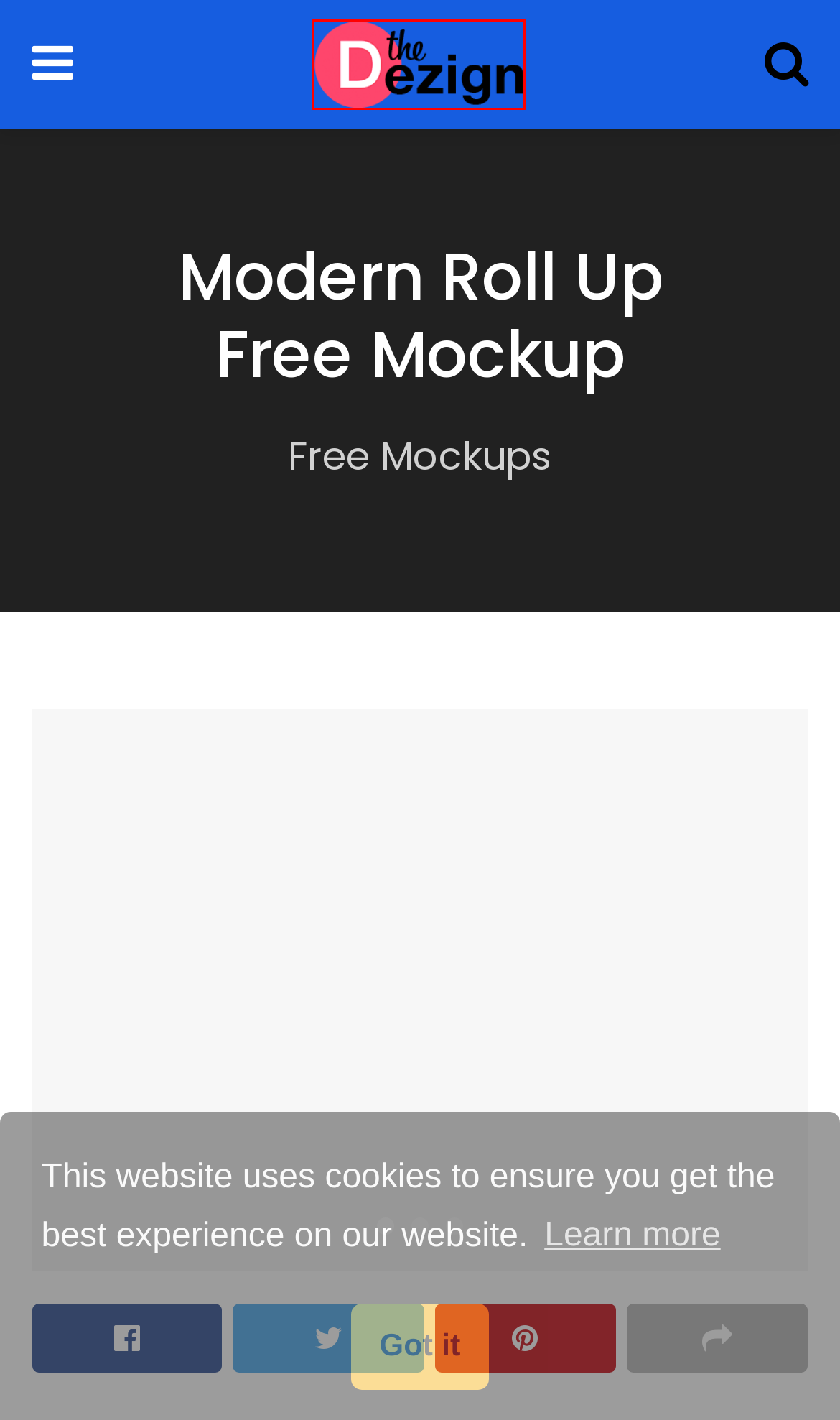Examine the screenshot of a webpage with a red bounding box around a specific UI element. Identify which webpage description best matches the new webpage that appears after clicking the element in the red bounding box. Here are the candidates:
A. iMac Mockups | The Dezign
B. Fashion & Apparel Mockups | The Dezign
C. Branding & Stationery Mockups | The Dezign
D. Redirect | The Dezign
E. Holographic Package Free Mockup | The Dezign
F. The Best Free Design Resources | The Dezign
G. Design Templates | The Dezign
H. Sans Serif Fonts | The Dezign

F